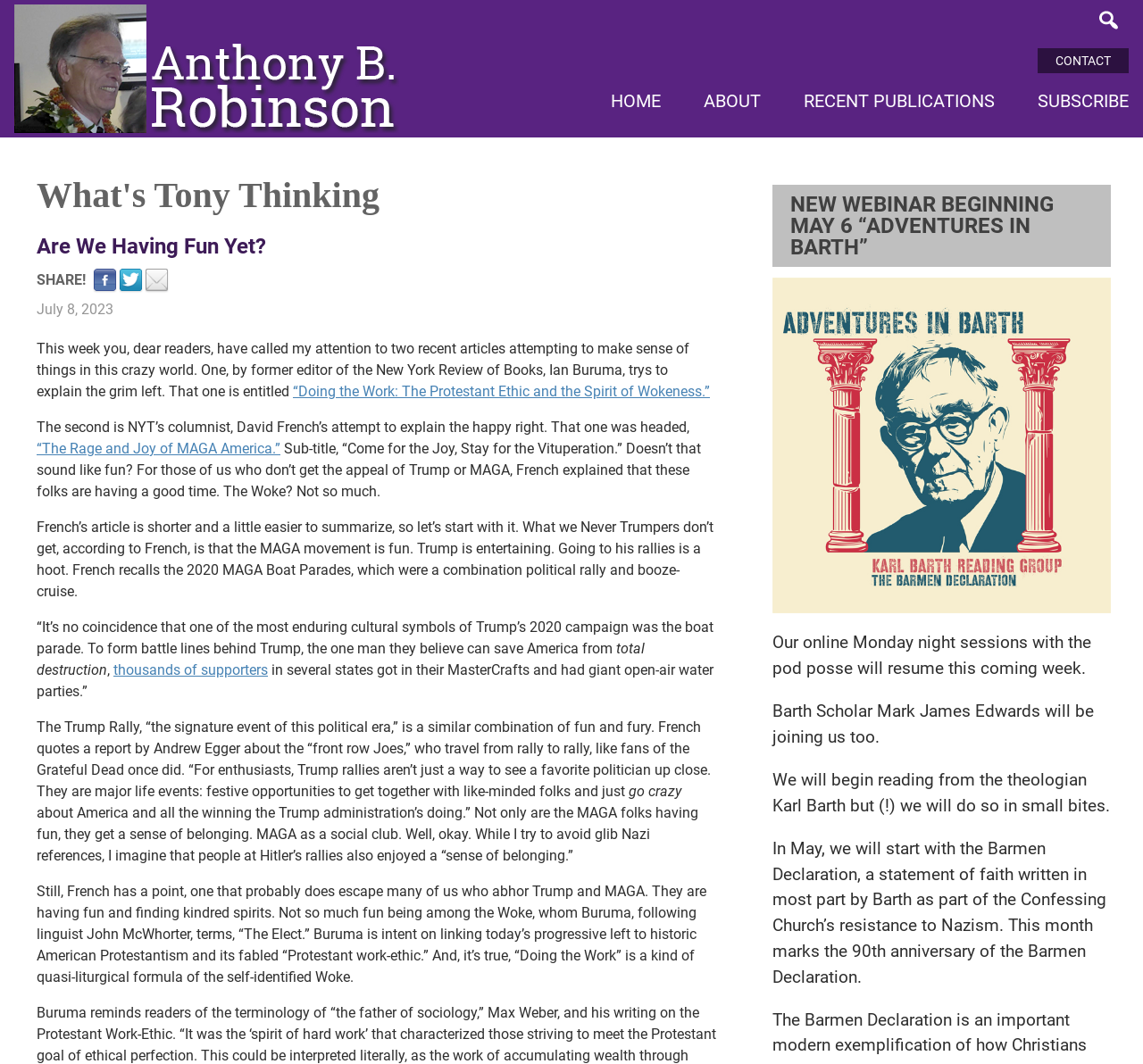Given the webpage screenshot, identify the bounding box of the UI element that matches this description: "Recent Publications".

[0.703, 0.086, 0.87, 0.106]